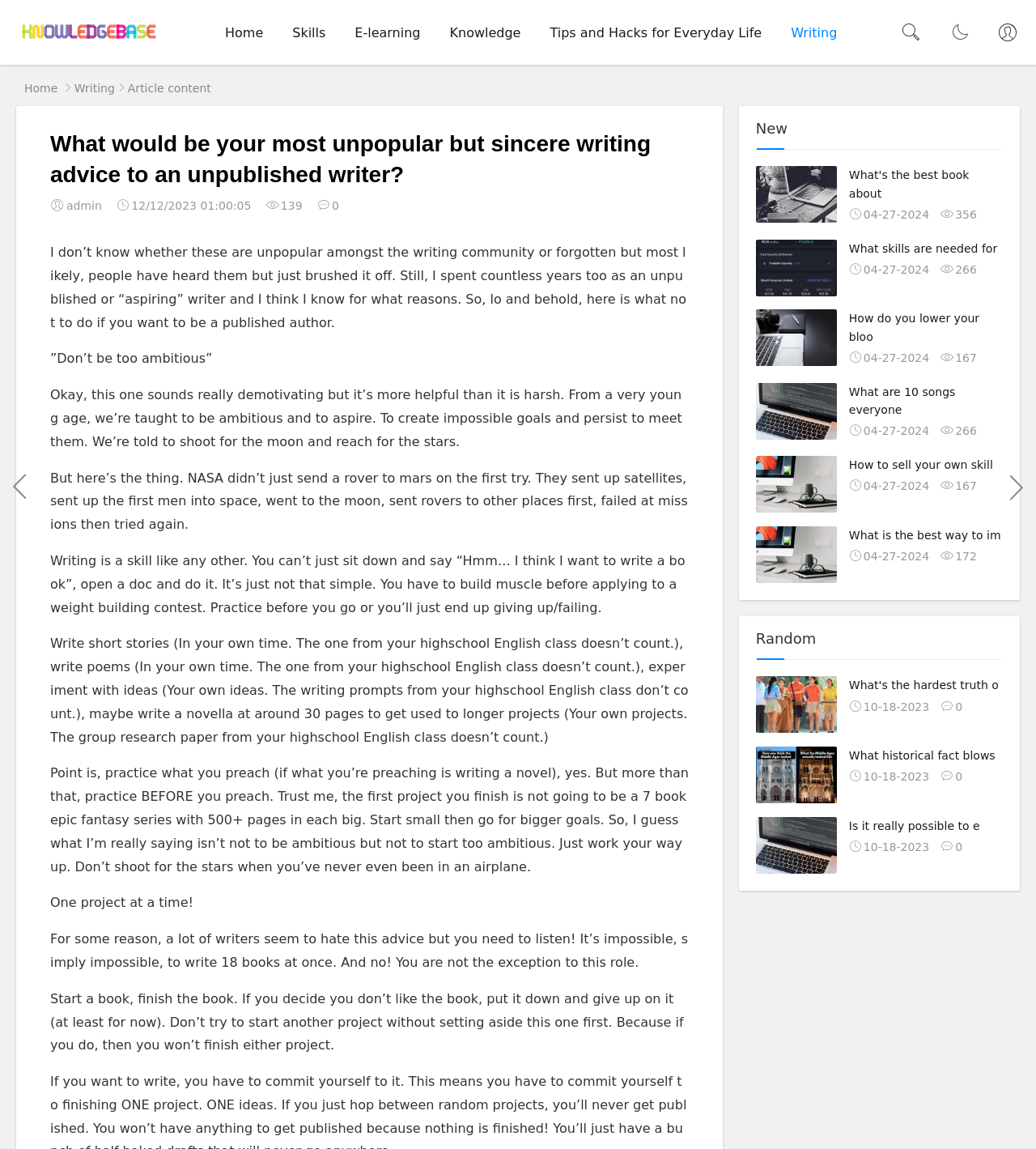Could you determine the bounding box coordinates of the clickable element to complete the instruction: "Click on the 'New' button"? Provide the coordinates as four float numbers between 0 and 1, i.e., [left, top, right, bottom].

[0.73, 0.104, 0.76, 0.119]